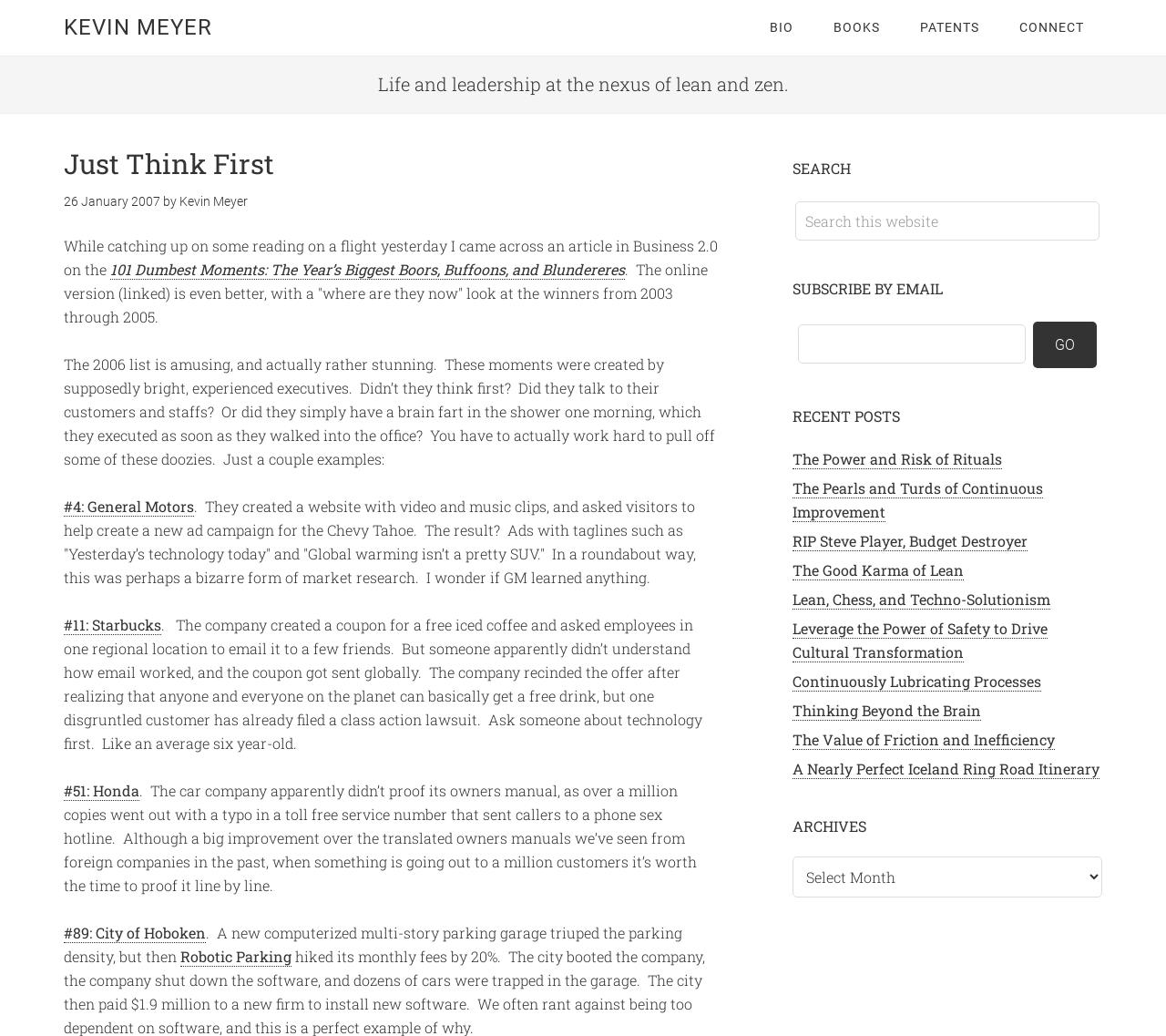Create an elaborate caption for the webpage.

The webpage is titled "Just Think First" and has a prominent header section at the top with the title and a tagline "Life and leadership at the nexus of lean and zen." Below the header, there is a section with a date "26 January 2007" and an author's name "Kevin Meyer". 

The main content of the webpage is a blog post that discusses the "101 Dumbest Moments" article from Business 2.0. The post is divided into several paragraphs, each describing a different example of a company's mistake, such as General Motors, Starbucks, and Honda. The text is interspersed with links to related articles and websites.

To the right of the main content, there is a sidebar with several sections. The top section is a search bar with a heading "SEARCH" and a button to submit the search query. Below the search bar, there are sections for subscribing to the website by email, recent posts, and archives. The recent posts section lists several article titles with links, and the archives section has a dropdown menu to select a specific date range.

At the top of the webpage, there are five navigation links: "BIO", "BOOKS", "PATENTS", "CONNECT", and "KEVIN MEYER". These links are positioned horizontally across the top of the page, with "KEVIN MEYER" on the left and "CONNECT" on the right.